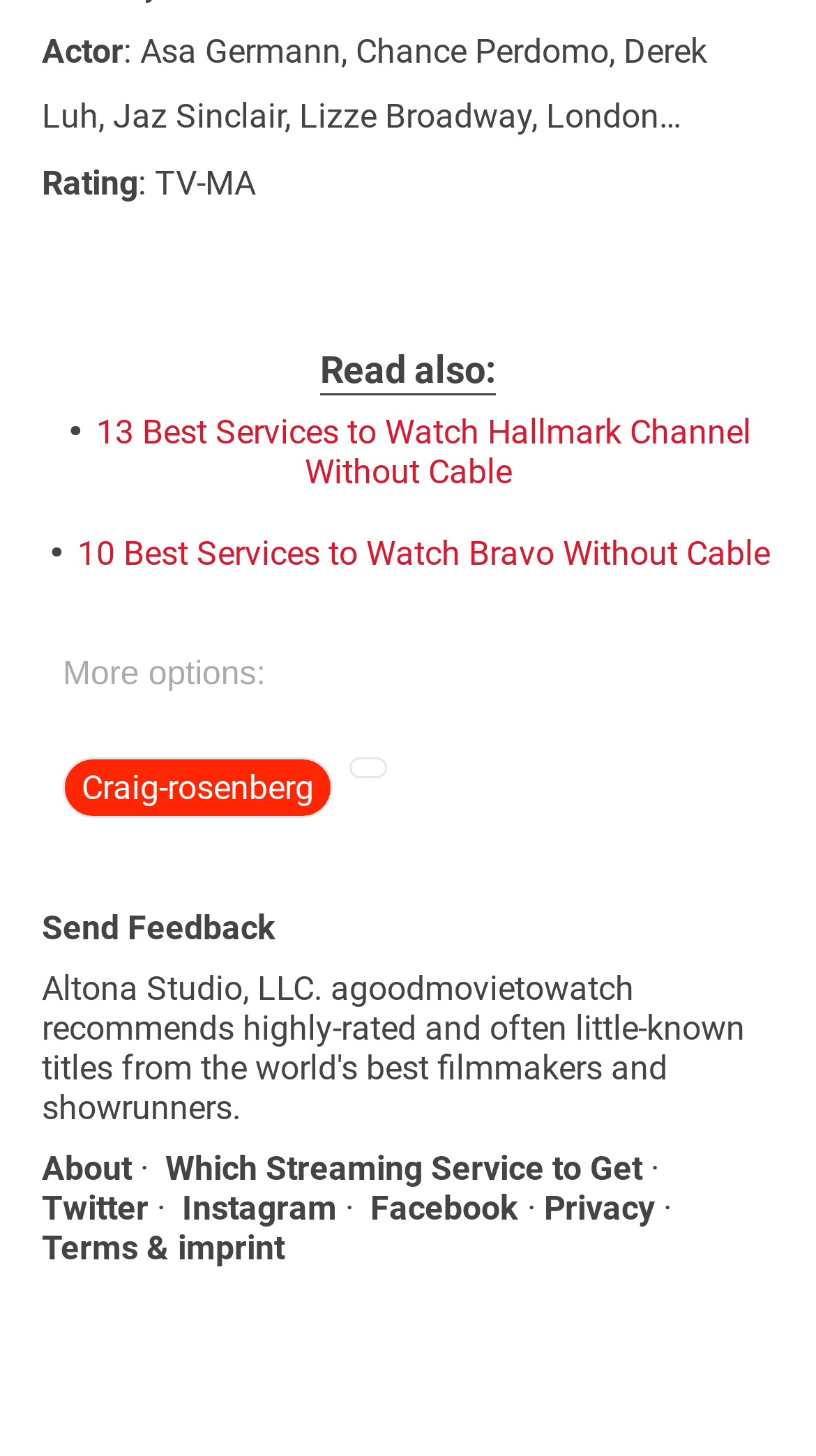Highlight the bounding box coordinates of the region I should click on to meet the following instruction: "Send feedback".

[0.051, 0.623, 0.338, 0.65]